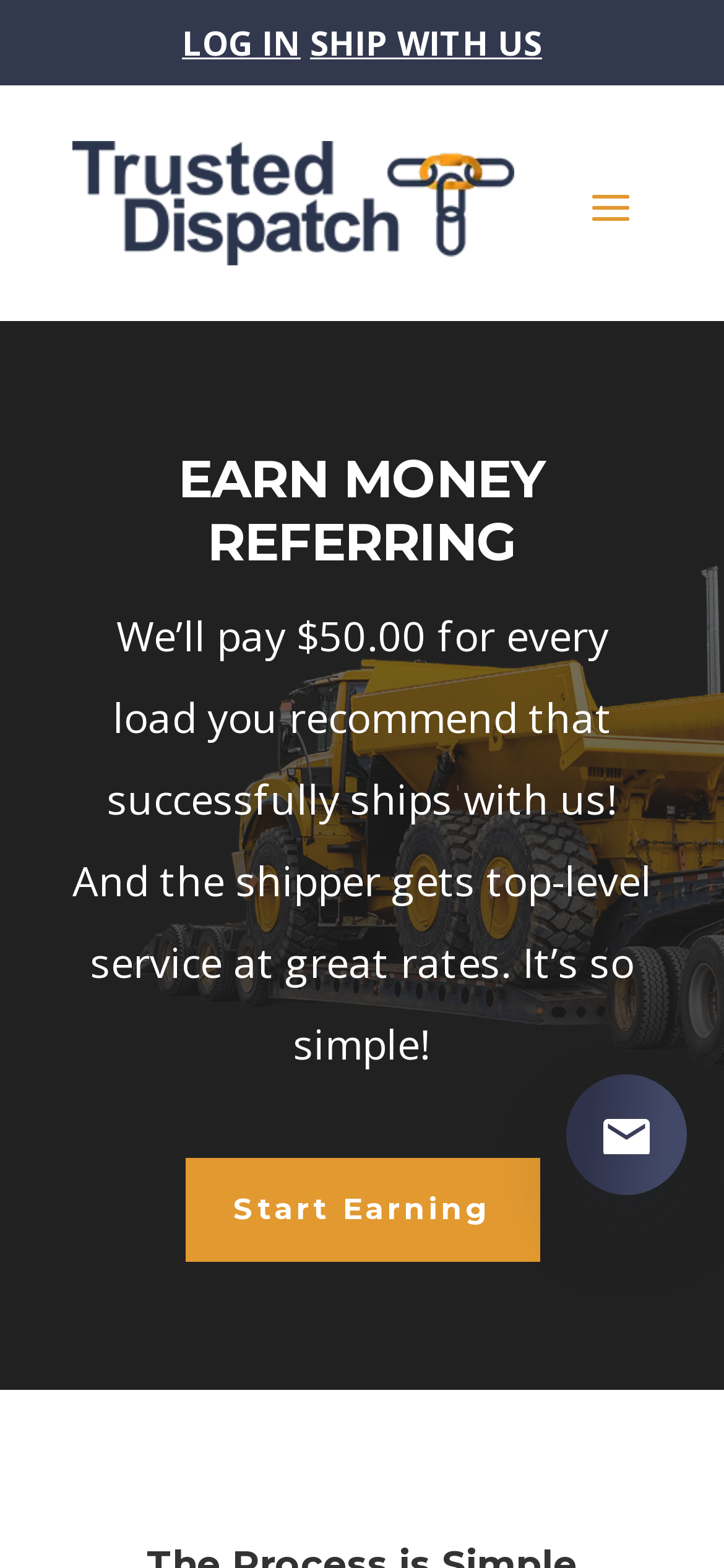Identify the main title of the webpage and generate its text content.

EARN MONEY REFERRING